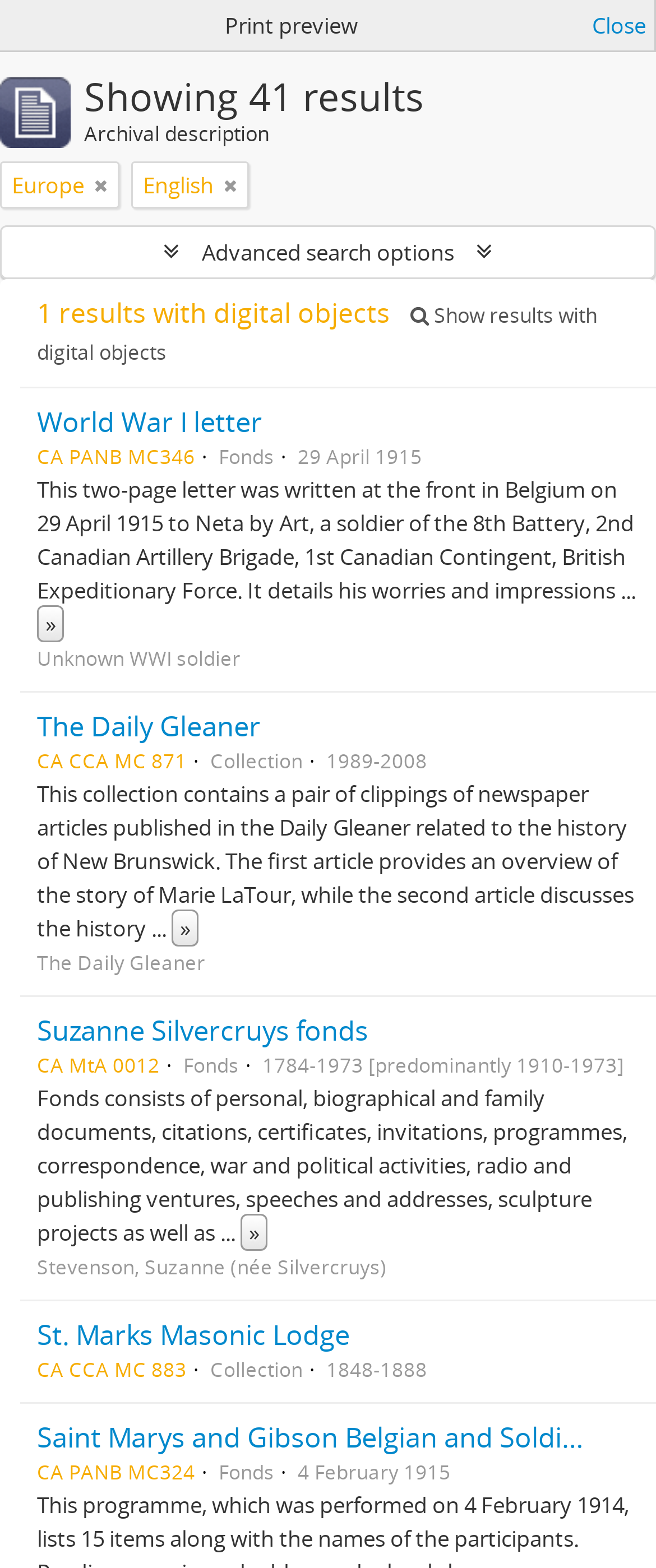Using the description: "Show results with digital objects", determine the UI element's bounding box coordinates. Ensure the coordinates are in the format of four float numbers between 0 and 1, i.e., [left, top, right, bottom].

[0.056, 0.192, 0.91, 0.234]